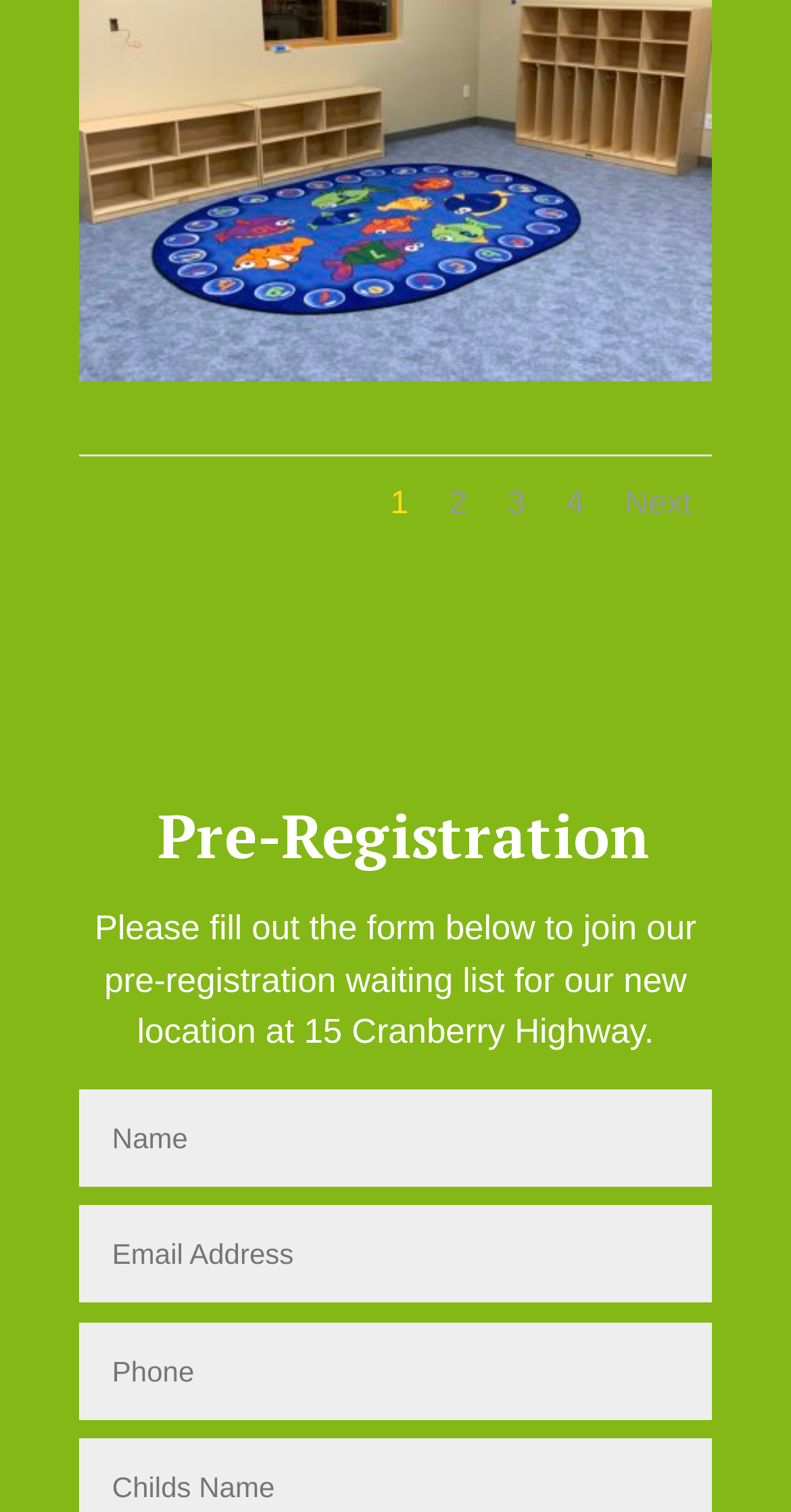Please identify the bounding box coordinates of the element I should click to complete this instruction: 'click the link to page 1'. The coordinates should be given as four float numbers between 0 and 1, like this: [left, top, right, bottom].

[0.494, 0.322, 0.516, 0.345]